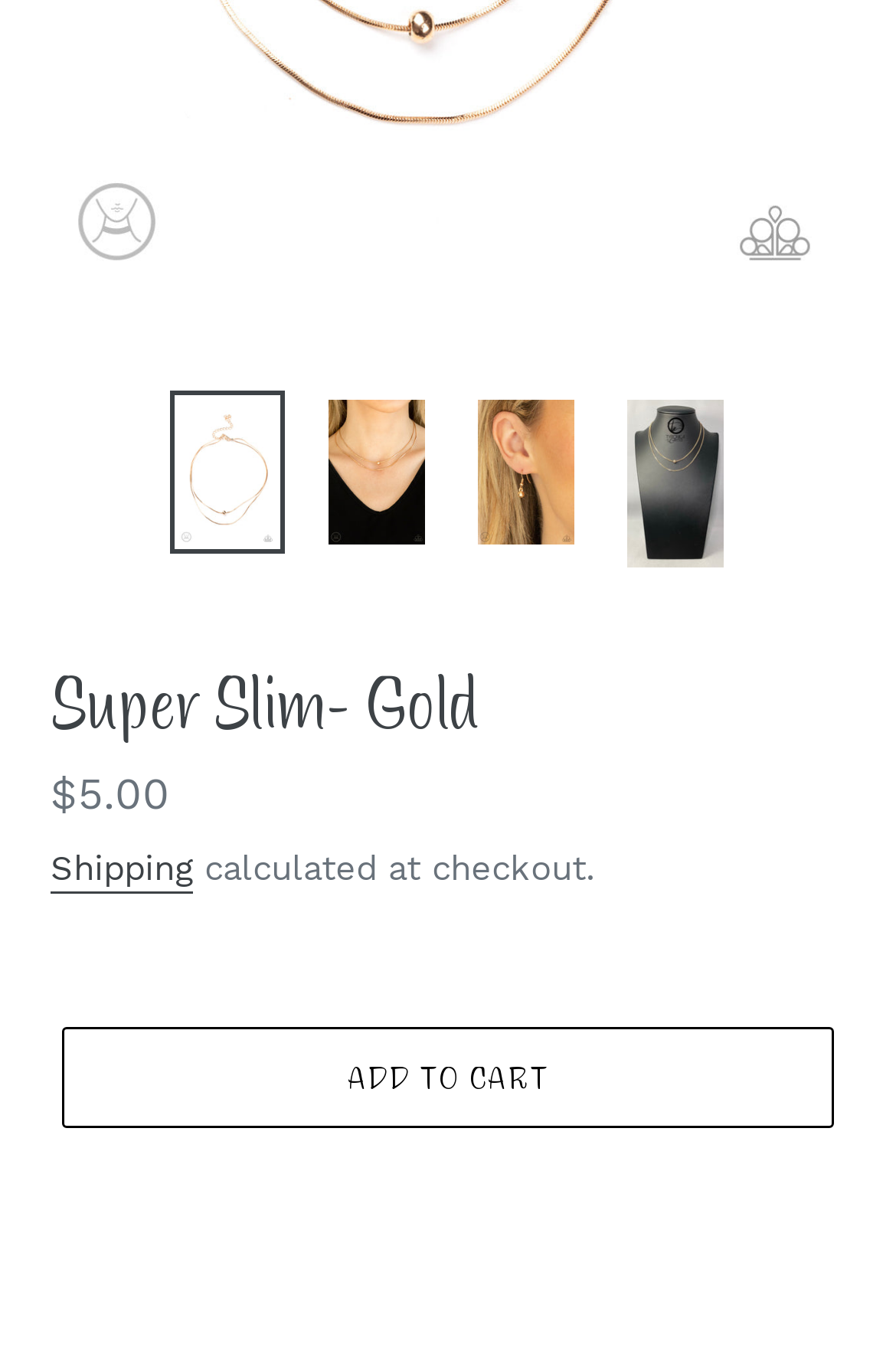How many image options are available?
Use the information from the image to give a detailed answer to the question.

I counted the number of 'Load image into Gallery viewer, Super Slim- Gold' options, which are 4, each with a link and an image.